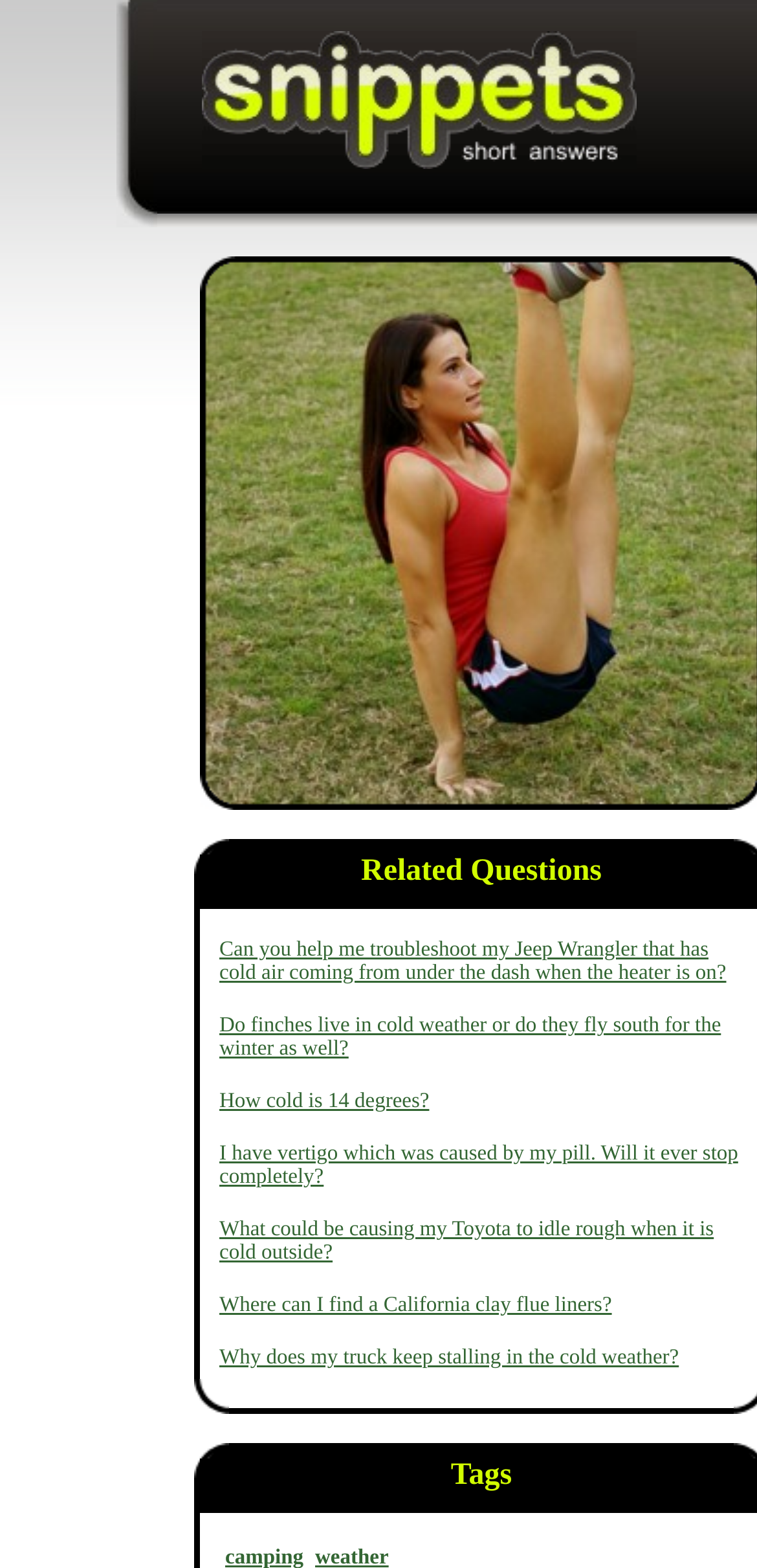Respond to the question below with a single word or phrase:
How many links are provided on the webpage?

7